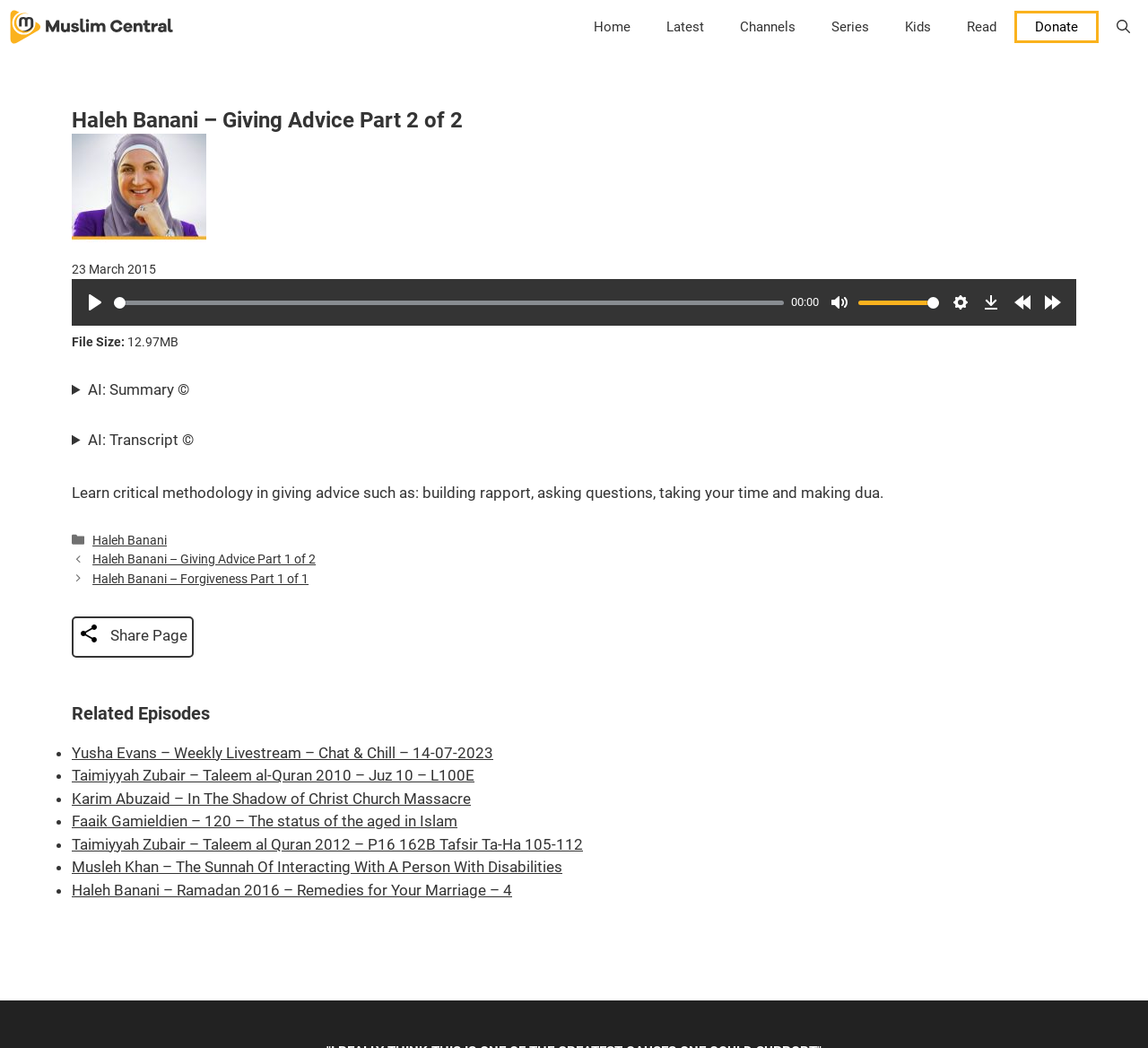Identify the bounding box coordinates for the element you need to click to achieve the following task: "Open the 'Search Bar'". Provide the bounding box coordinates as four float numbers between 0 and 1, in the form [left, top, right, bottom].

[0.957, 0.0, 1.0, 0.051]